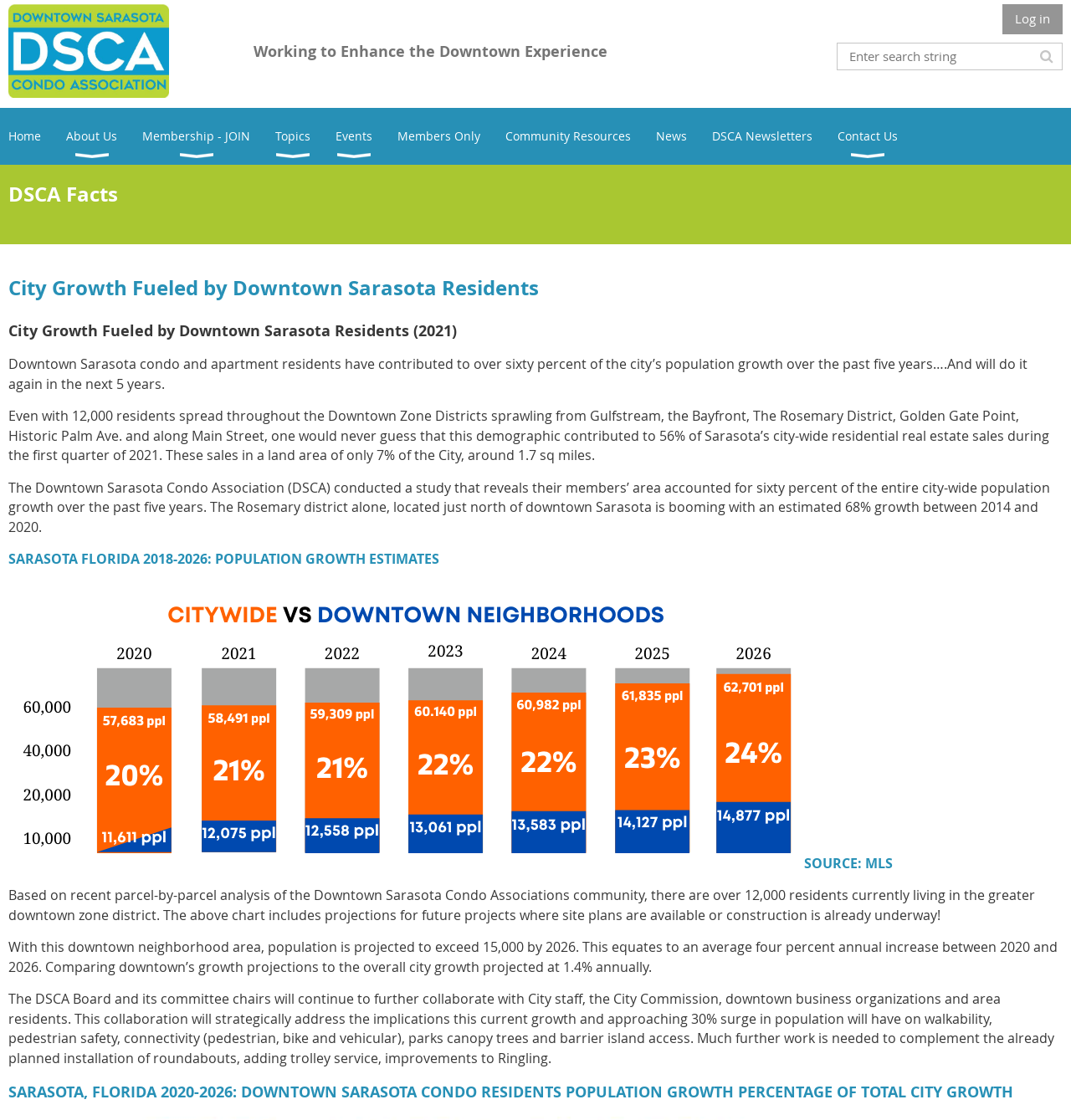Please determine the bounding box coordinates of the clickable area required to carry out the following instruction: "Search for something". The coordinates must be four float numbers between 0 and 1, represented as [left, top, right, bottom].

[0.781, 0.038, 0.992, 0.063]